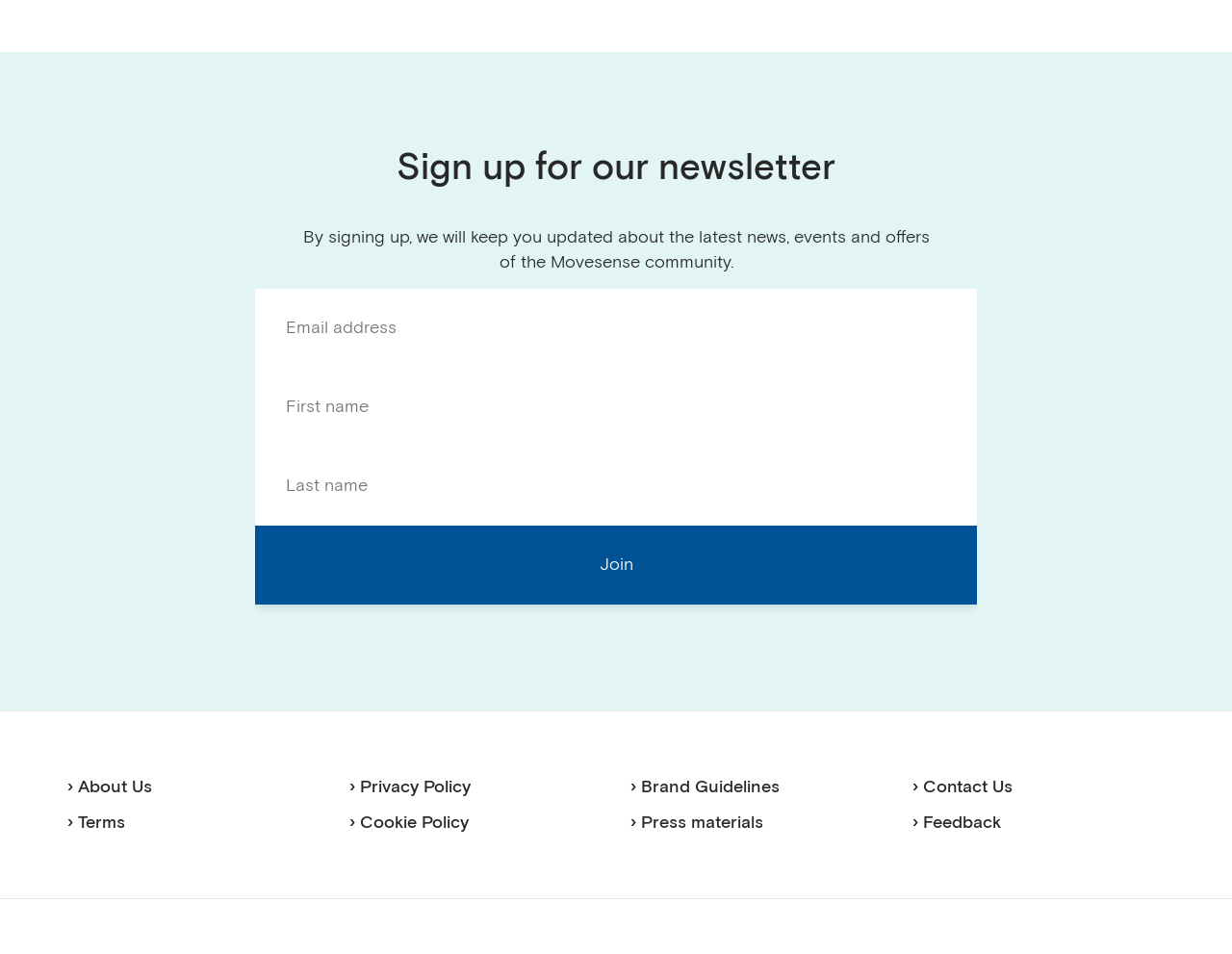Please mark the clickable region by giving the bounding box coordinates needed to complete this instruction: "Enter first name".

[0.207, 0.385, 0.793, 0.468]